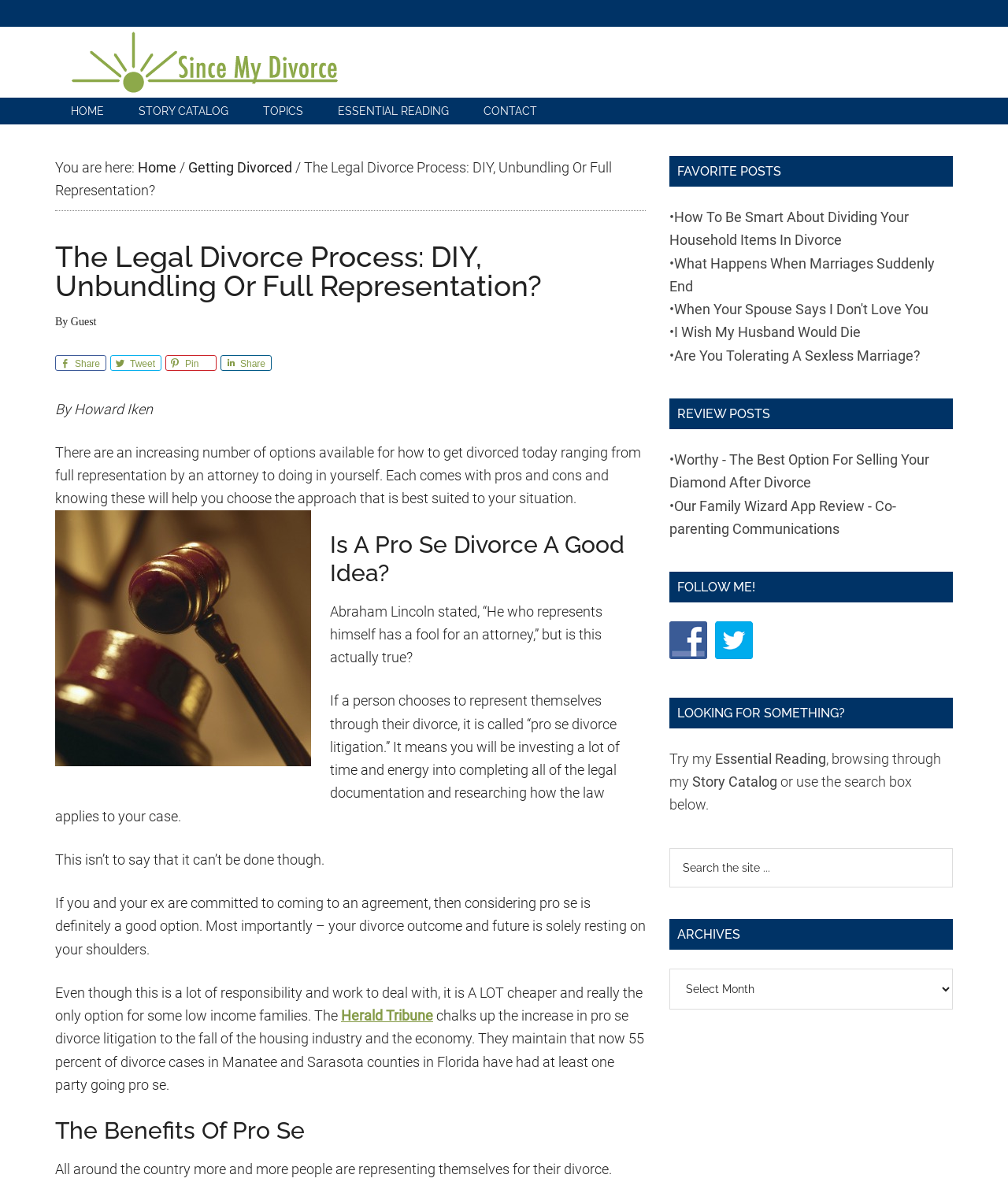What is the percentage of divorce cases in Manatee and Sarasota counties in Florida that have at least one party going pro se?
Please provide a single word or phrase as your answer based on the screenshot.

55 percent